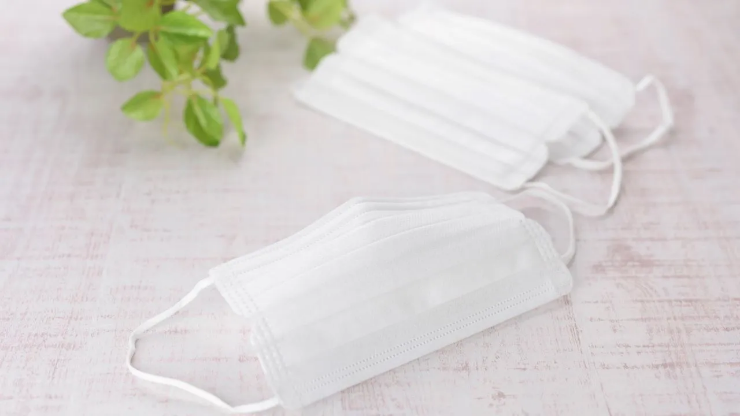What is the dual role of face masks?
Answer briefly with a single word or phrase based on the image.

Hygiene and fashion